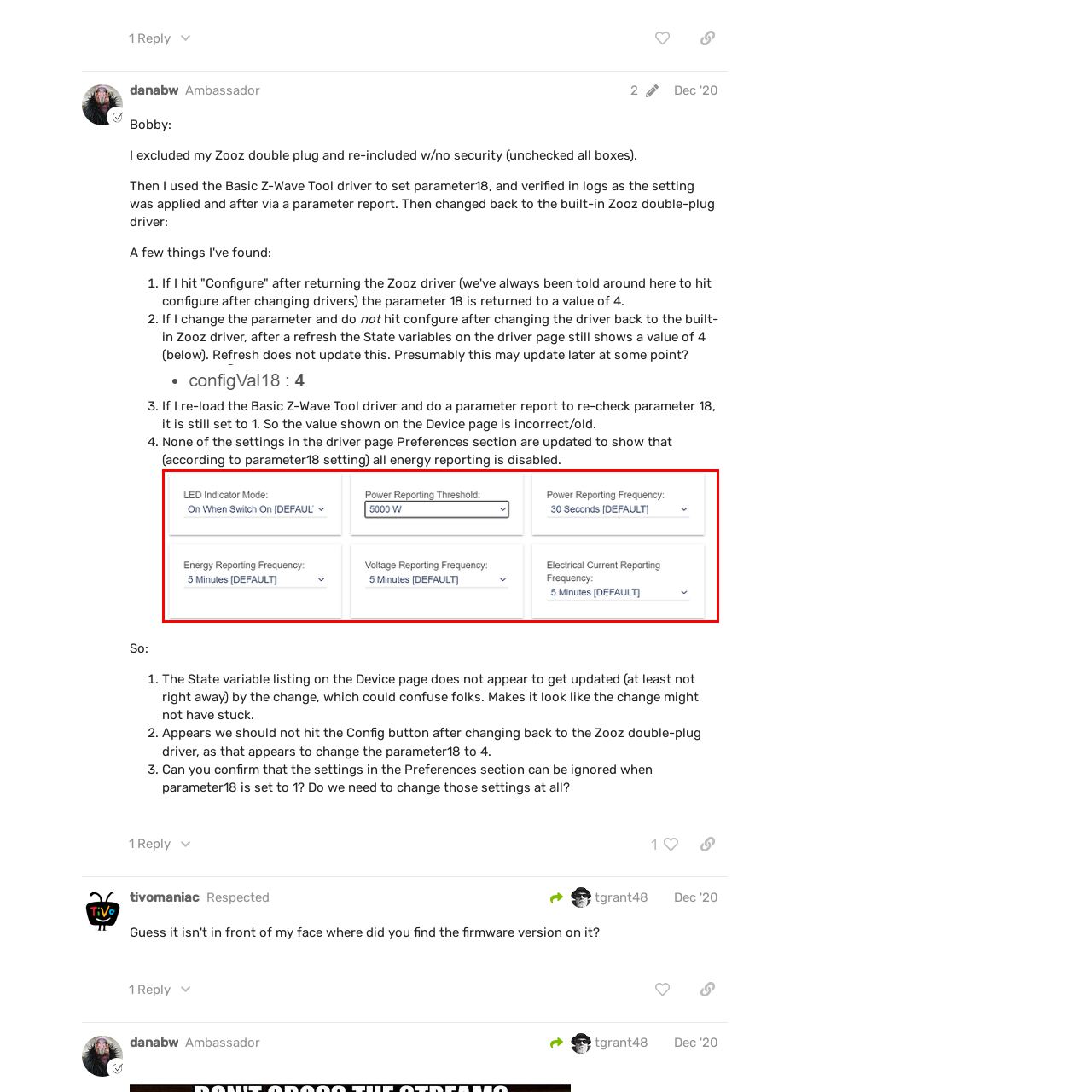Provide an in-depth description of the image within the red bounding box.

The image displays a control panel layout for a smart device, specifically focused on energy management settings. It includes six configuration options arranged in two rows with clear labels and corresponding dropdown menus for user interaction. 

From left to right, the settings are:

1. **LED Indicator Mode:** A dropdown allowing the user to choose how the LED indicator behaves when the device is switched on, set to "On When Switch On" by default.

2. **Power Reporting Threshold:** This option features a selection menu that currently shows "5000 W," allowing users to set the power limit for reporting.

3. **Power Reporting Frequency:** Set to "30 Seconds [DEFAULT]," this dropdown lets users specify how often power usage data is reported back to the system.

4. **Energy Reporting Frequency:** This setting has a default frequency of "5 Minutes," which determines how often energy usage is reported.

5. **Voltage Reporting Frequency:** Like the energy reporting, this setting is also set to report every "5 Minutes [DEFAULT]."

6. **Electrical Current Reporting Frequency:** This option, consistent with the previous two, is also set to a default of "5 Minutes" for current reporting.

Each element is designed to provide ease of access and clarity to users managing the device's energy settings.